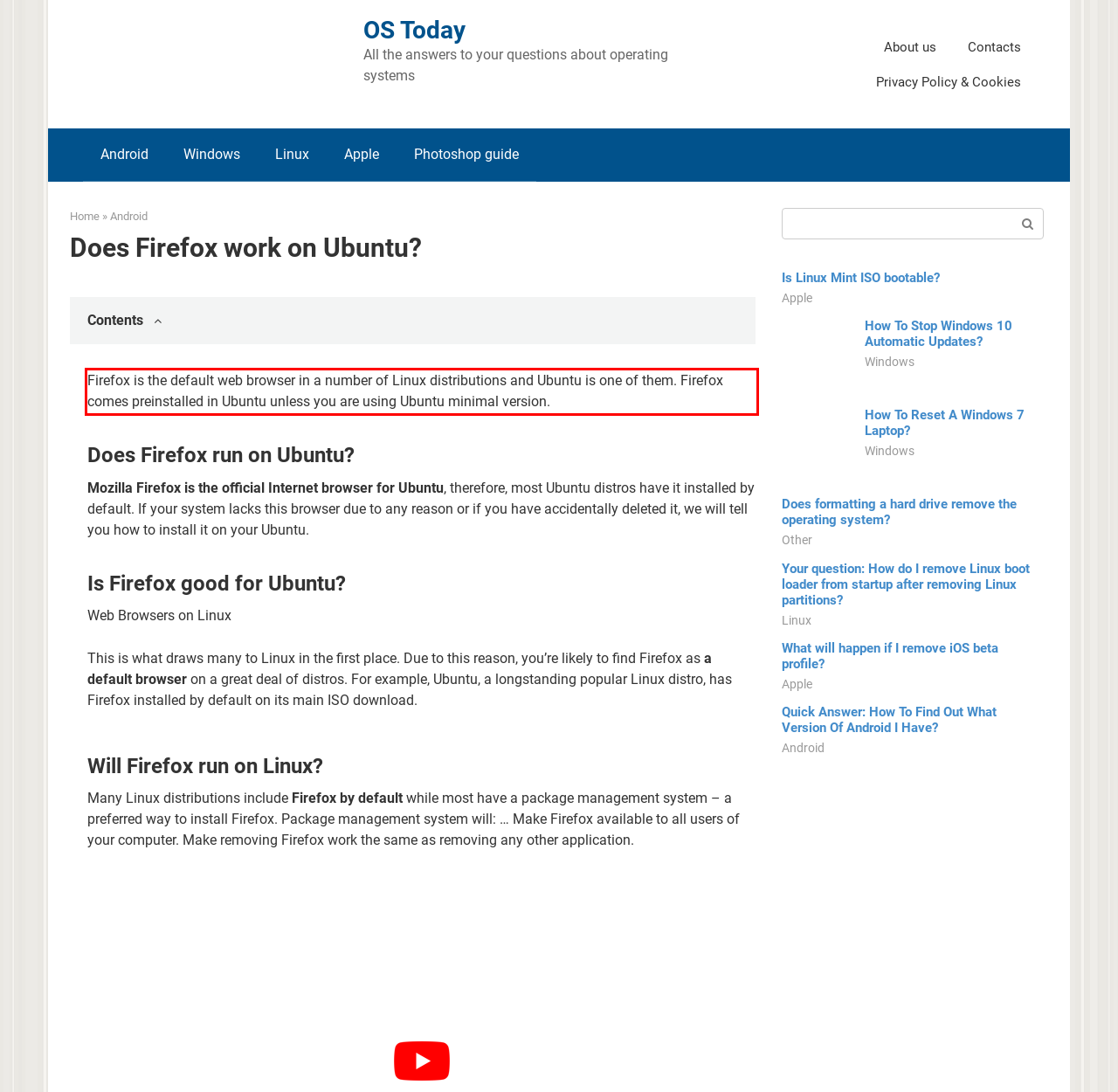Please recognize and transcribe the text located inside the red bounding box in the webpage image.

Firefox is the default web browser in a number of Linux distributions and Ubuntu is one of them. Firefox comes preinstalled in Ubuntu unless you are using Ubuntu minimal version.